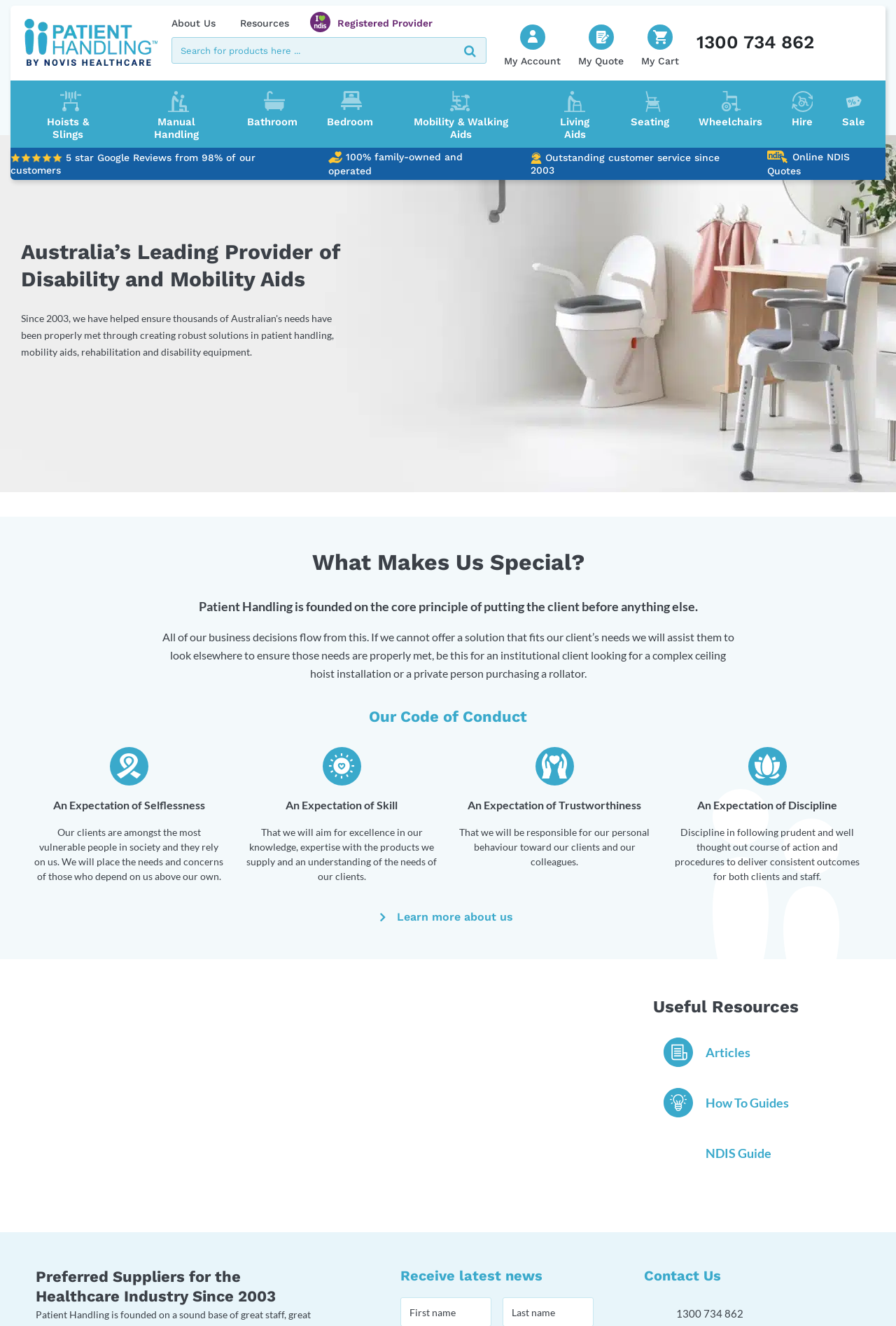Given the following UI element description: "Living Aids", find the bounding box coordinates in the webpage screenshot.

[0.612, 0.069, 0.671, 0.106]